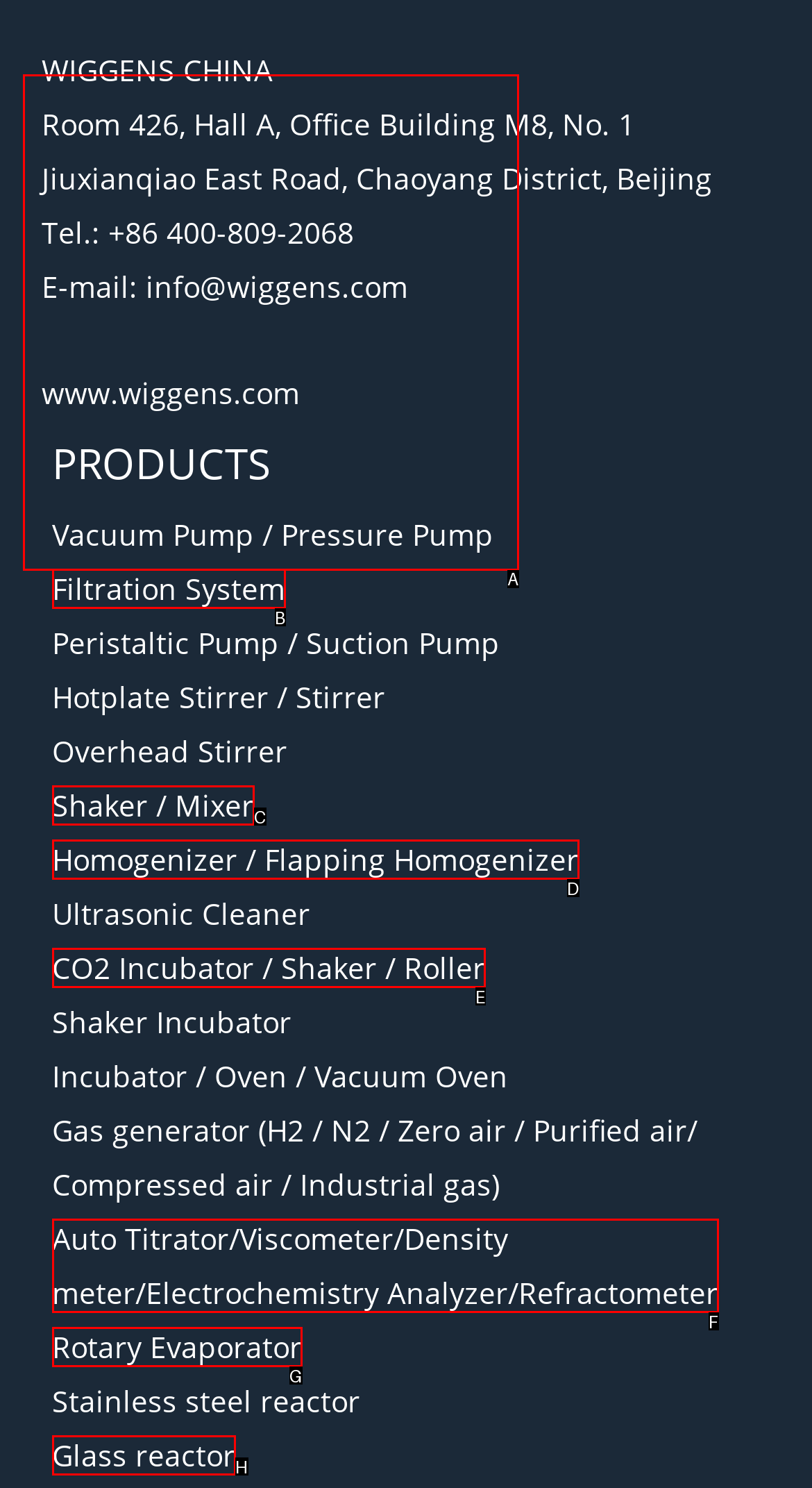Pick the option that corresponds to: Rotary Evaporator
Provide the letter of the correct choice.

G